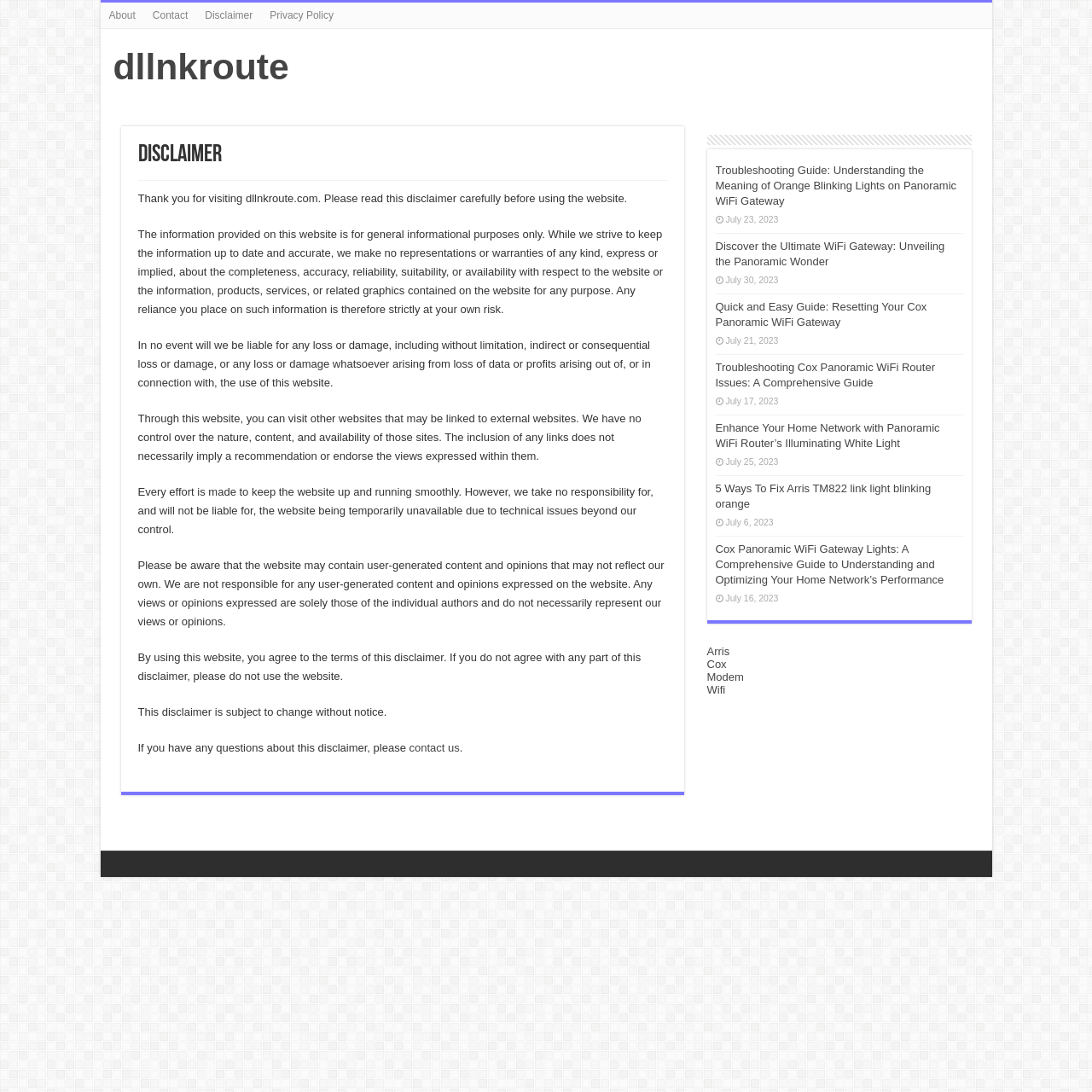Analyze and describe the webpage in a detailed narrative.

The webpage is a disclaimer page for dllnkroute.com, with a heading "dllnkroute" at the top. Below the heading, there are four links: "About", "Contact", "Disclaimer", and "Privacy Policy". 

The main content of the page is an article with a heading "Disclaimer" and several paragraphs of text. The text explains the terms of use for the website, including a disclaimer of liability for any losses or damages incurred while using the website. It also mentions that the website may contain user-generated content and opinions that do not reflect the views of the website owners.

At the bottom of the page, there is a section with several links to articles related to WiFi gateways and routers, including troubleshooting guides and product reviews. Each article has a heading and a link, along with a date of publication. There are also several links to related topics, such as Arris, Cox, Modem, and Wifi.

On the right side of the page, there is a complementary section with a heading "Troubleshooting Guide: Understanding the Meaning of Orange Blinking Lights on Panoramic WiFi Gateway" and several other article links.